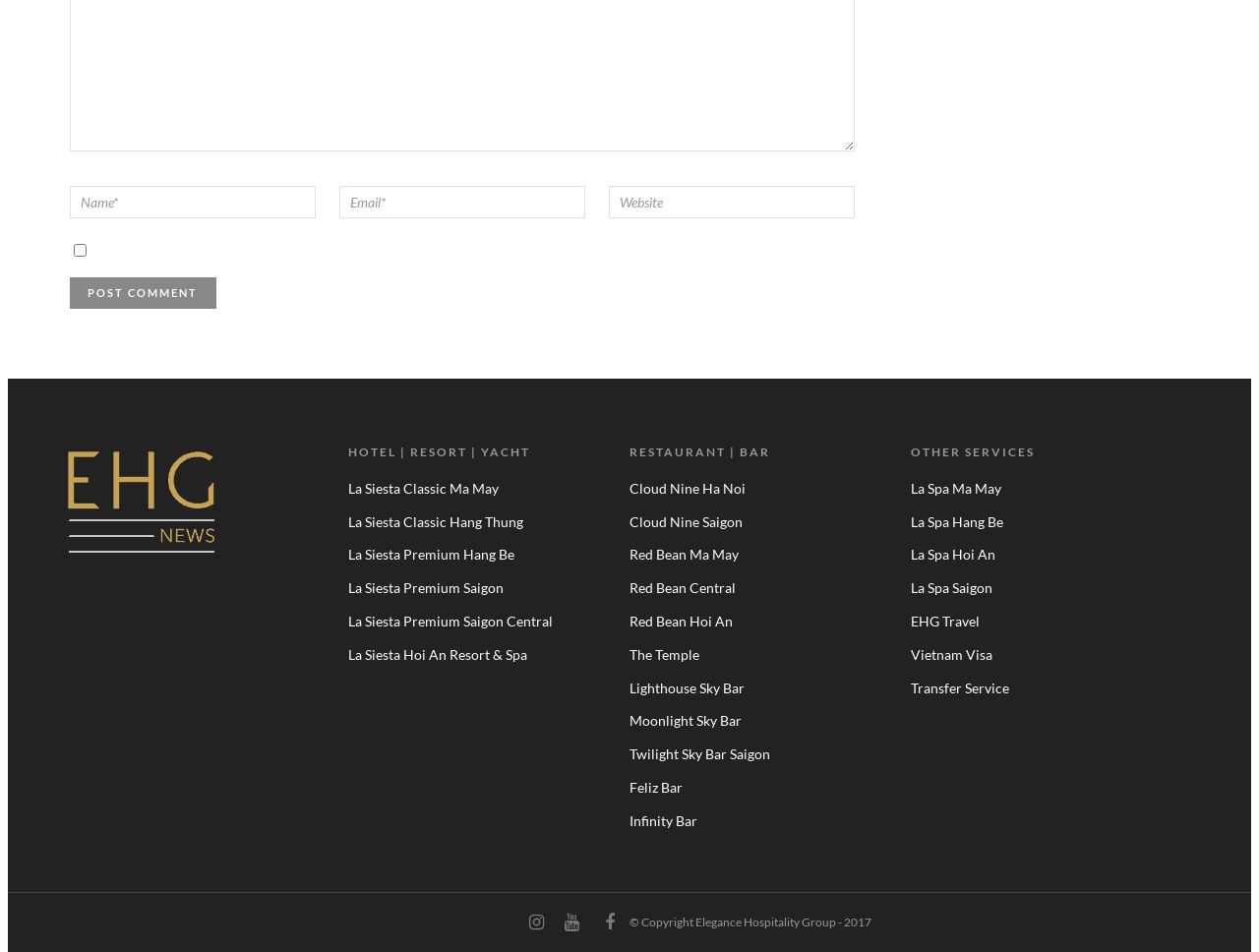Could you find the bounding box coordinates of the clickable area to complete this instruction: "Enter email address"?

[0.269, 0.196, 0.465, 0.23]